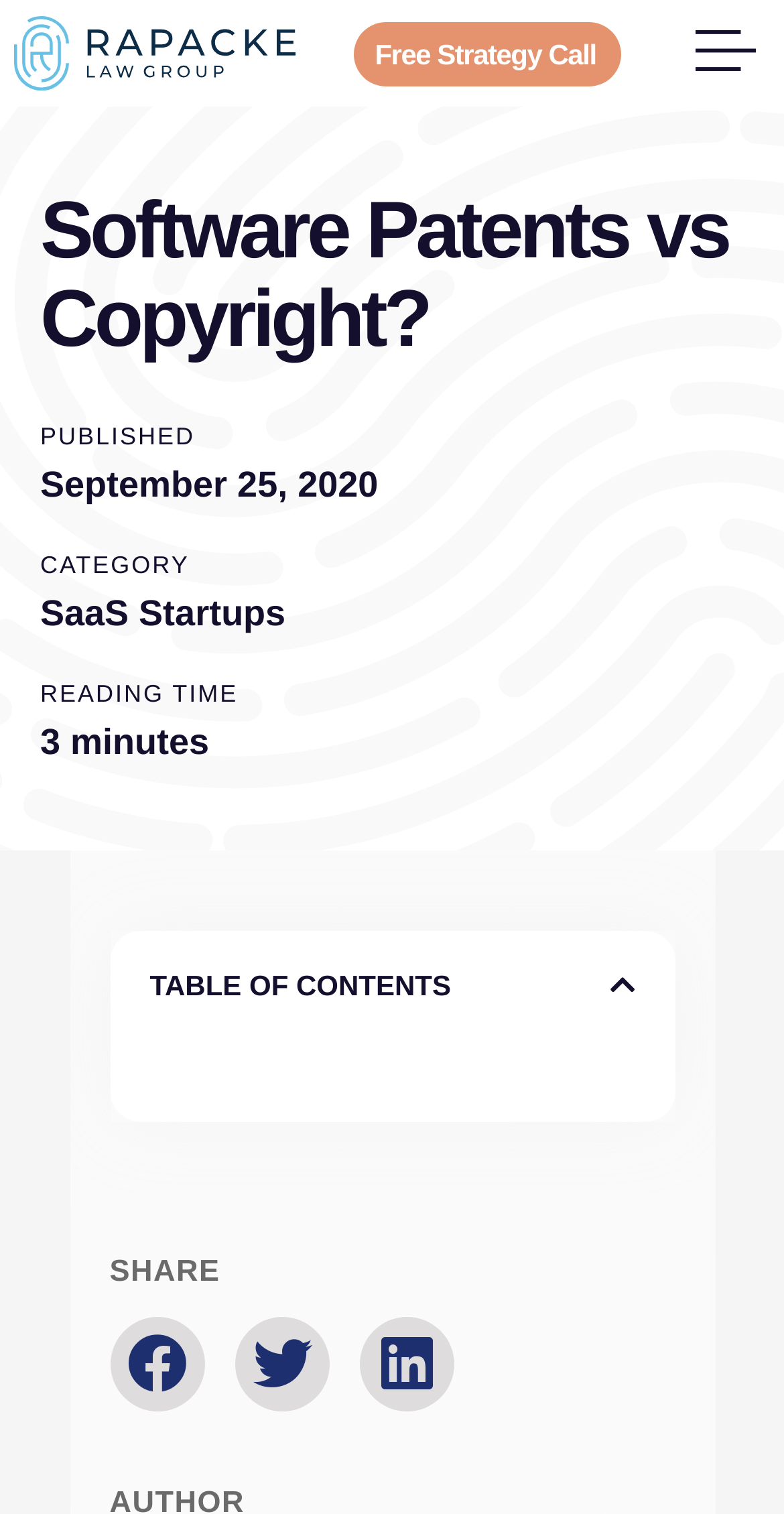Create a detailed description of the webpage's content and layout.

The webpage appears to be a blog post or article from the Rapacke Law Group, with a focus on software patents and copyright. At the top left of the page, there is a logo of the Rapacke Law Group, which is a clickable link. Next to the logo, there is a link to a "Free Strategy Call". On the top right, there is a menu toggle button.

The main content of the page is headed by a title "Software Patents vs Copyright?" which is prominently displayed. Below the title, there is a publication date "September 25, 2020" and a category label "SaaS Startups". The reading time of the article is indicated as a few minutes.

The article itself is divided into sections, with a table of contents listed below the title. The table of contents is expandable and collapsible, with a "Close table of contents" button. 

At the bottom of the page, there are social media sharing buttons, allowing users to share the article on Facebook, Twitter, and LinkedIn. The sharing options are labeled as "SHARE".